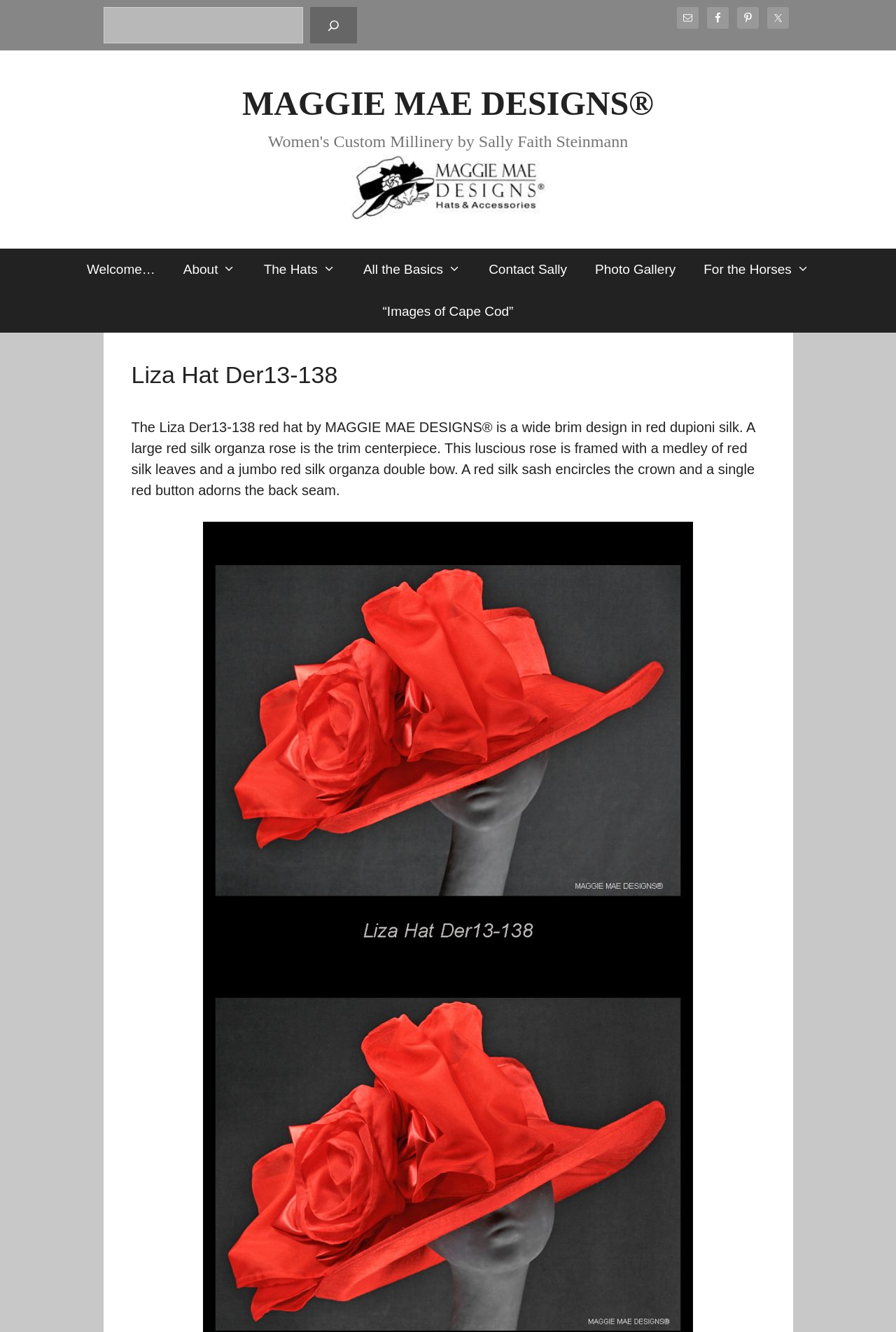Kindly determine the bounding box coordinates for the clickable area to achieve the given instruction: "Search for something".

[0.115, 0.005, 0.338, 0.033]